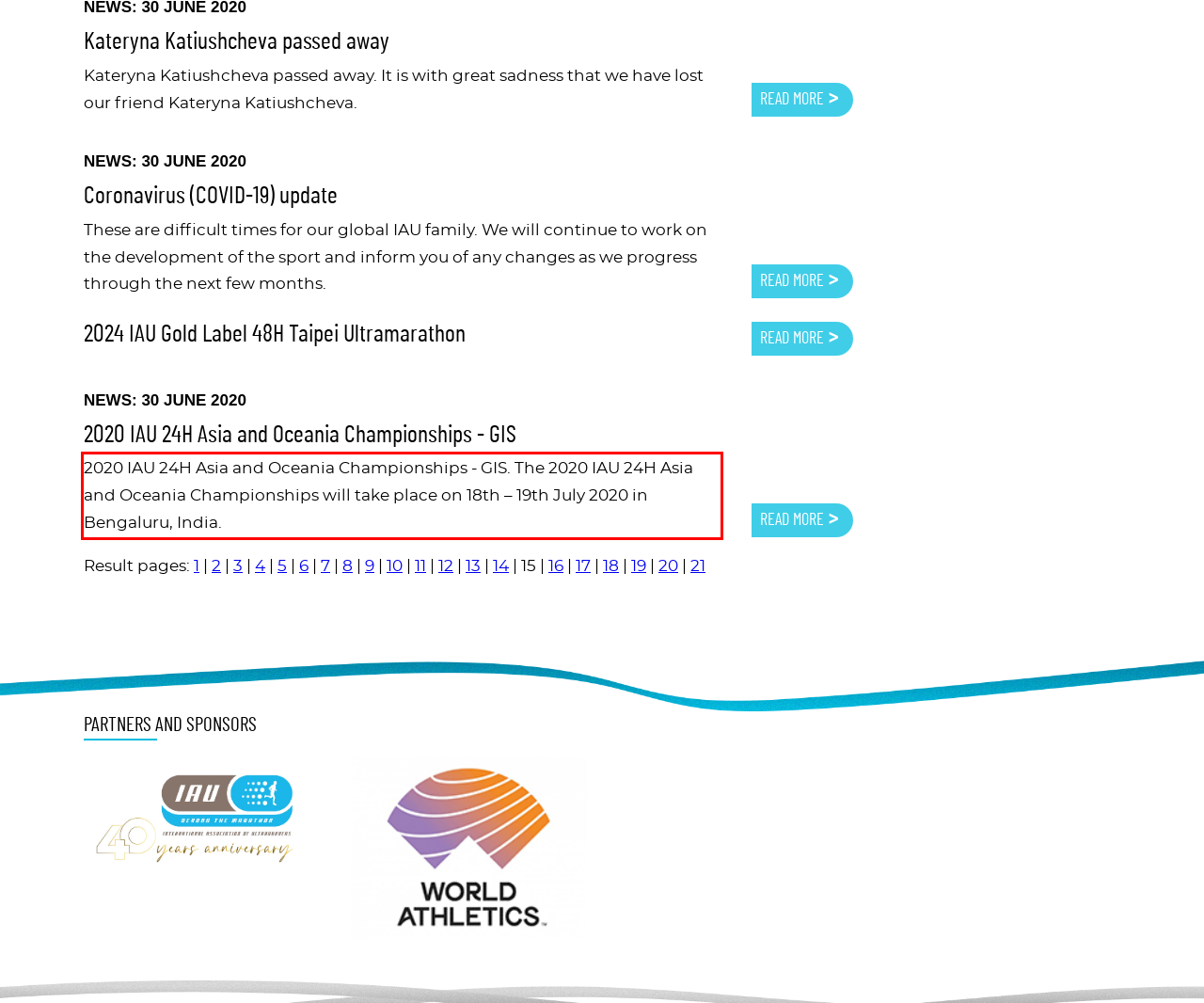You have a screenshot of a webpage where a UI element is enclosed in a red rectangle. Perform OCR to capture the text inside this red rectangle.

2020 IAU 24H Asia and Oceania Championships - GIS. The 2020 IAU 24H Asia and Oceania Championships will take place on 18th – 19th July 2020 in Bengaluru, India.